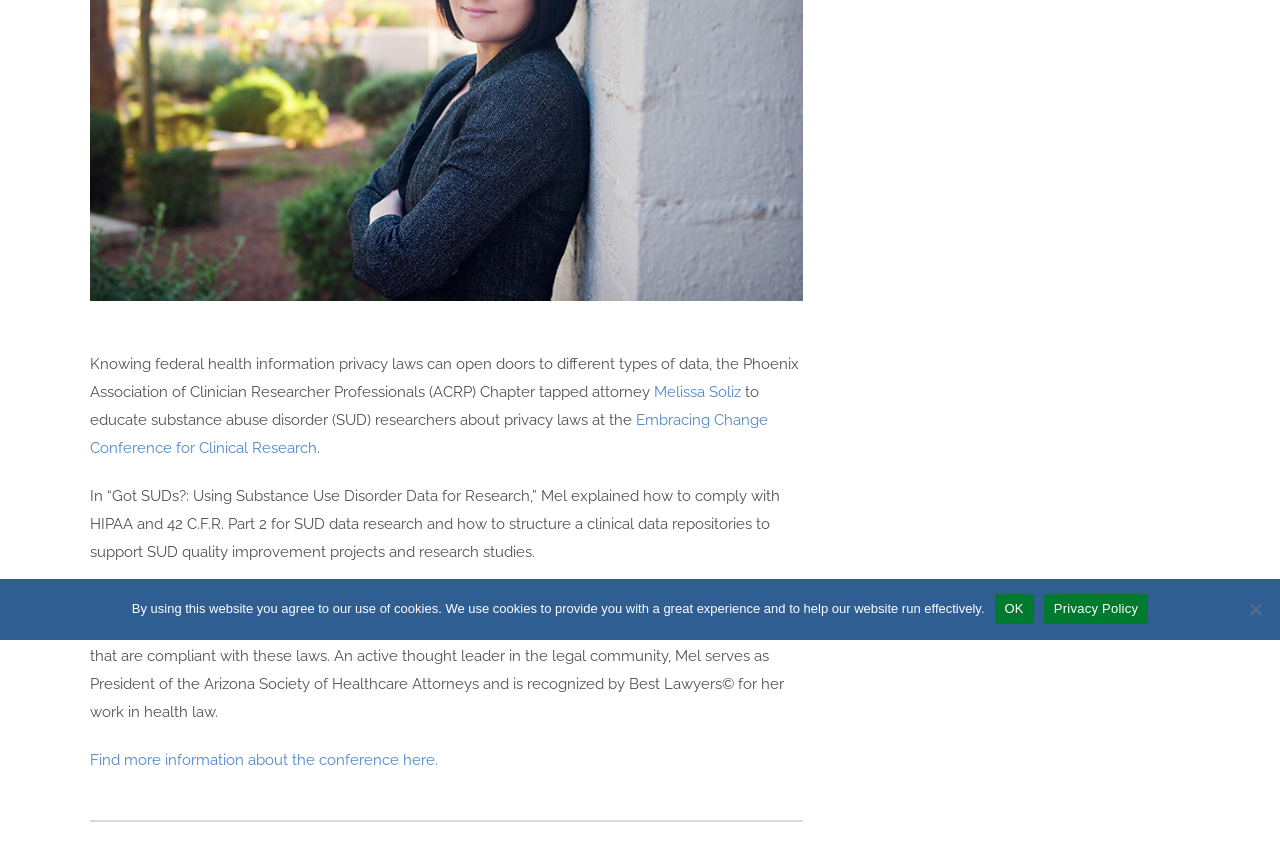Locate the UI element described by name="EMAIL" placeholder="Enter Email" and provide its bounding box coordinates. Use the format (top-left x, top-left y, bottom-right x, bottom-right y) with all values as floating point numbers between 0 and 1.

[0.54, 0.123, 0.625, 0.17]